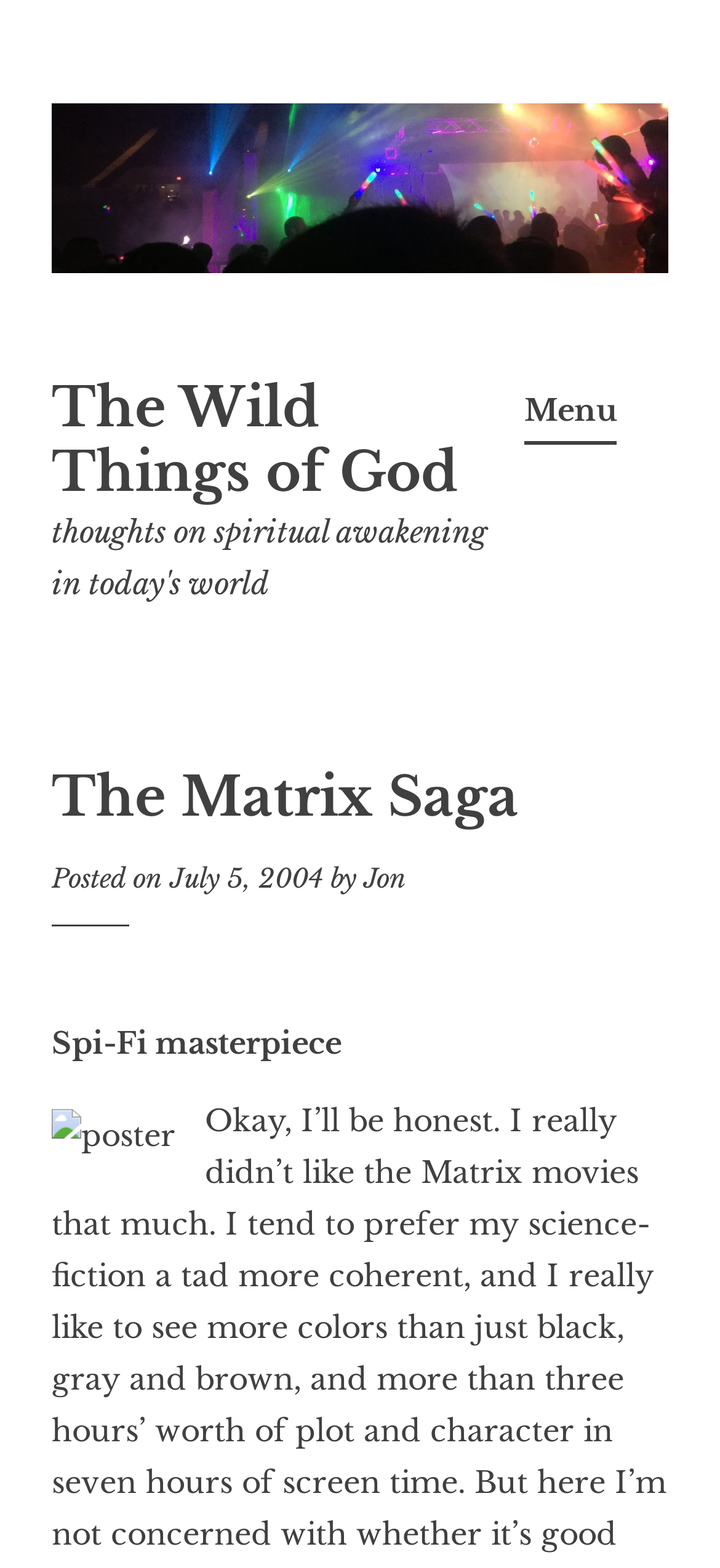Answer briefly with one word or phrase:
What is the category of the content?

Sci-Fi